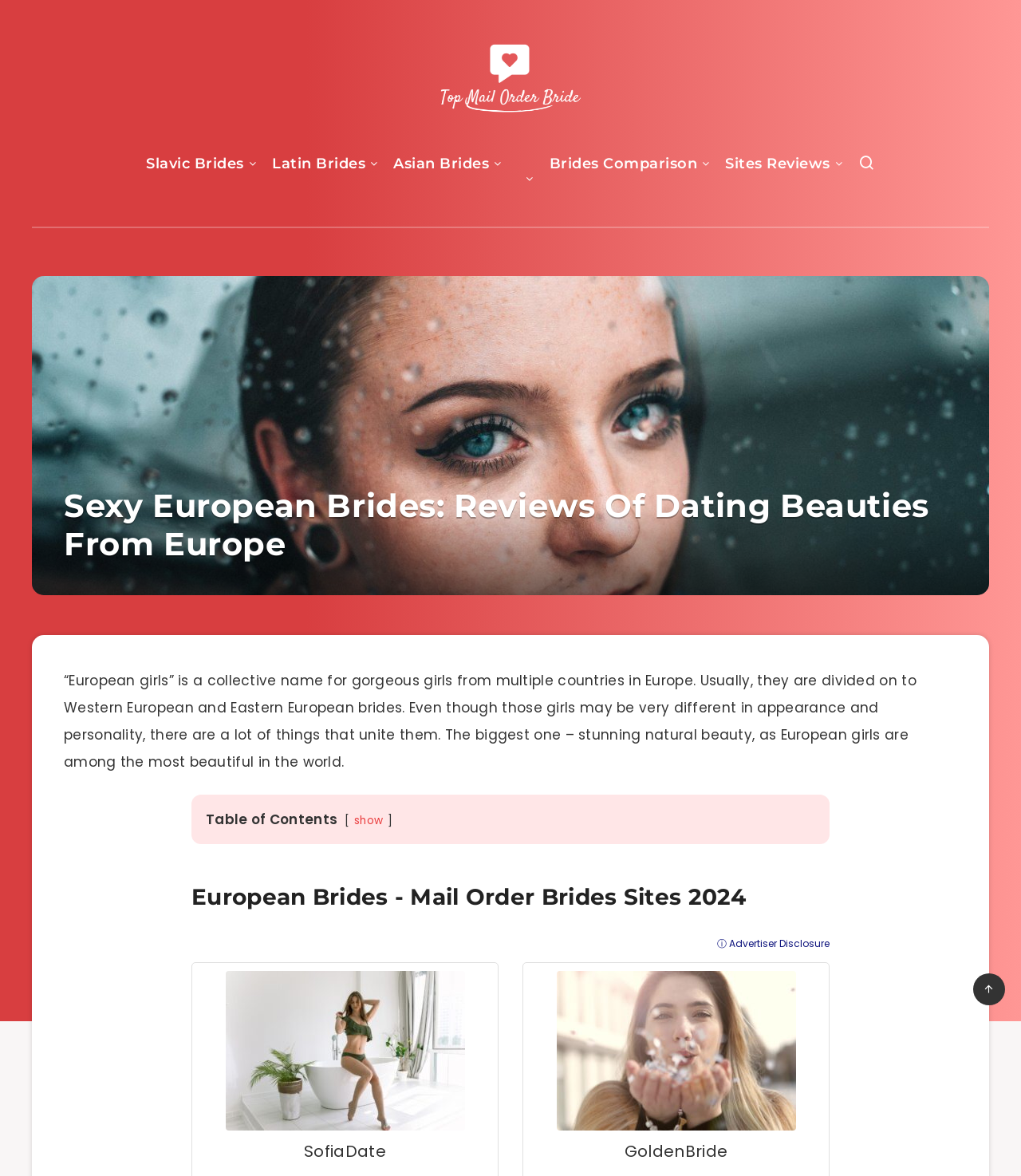Refer to the screenshot and answer the following question in detail:
What is the topic of the table of contents?

The table of contents is related to the topic of European brides, as it is located below the heading 'Sexy European Brides: Reviews Of Dating Beauties From Europe' and is likely a summary of the webpage's content.